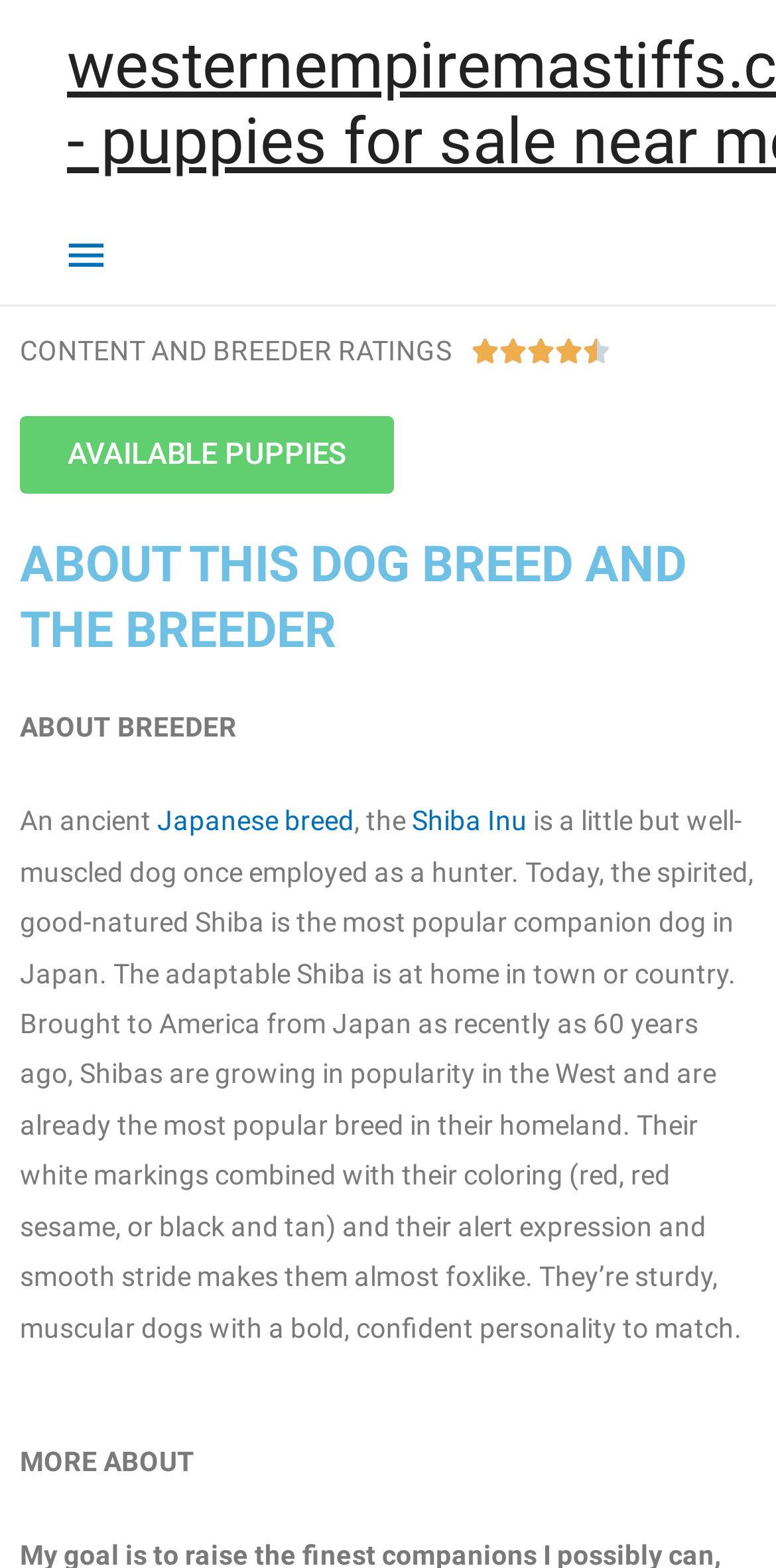Can you look at the image and give a comprehensive answer to the question:
What is the origin of the Shiba Inu breed?

I found the origin of the Shiba Inu breed by reading the text that describes the breed, which mentions that it is a 'Japanese breed'.